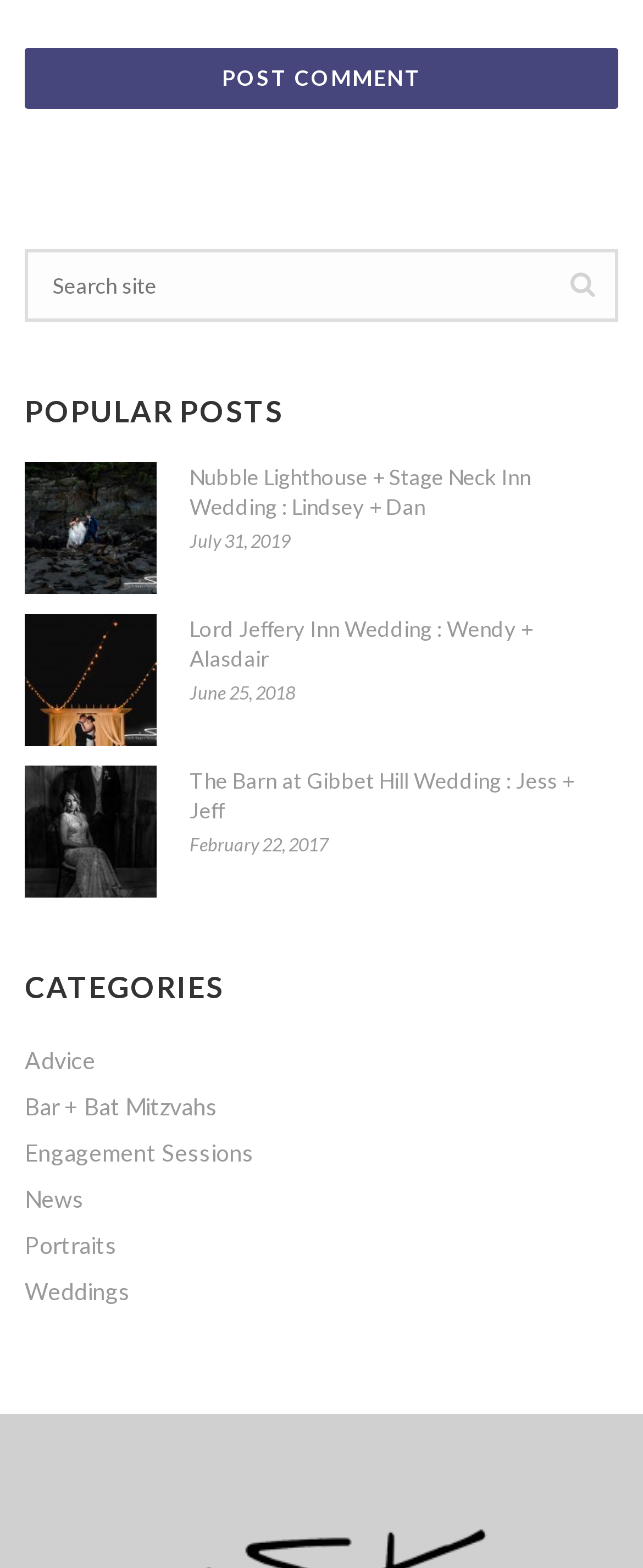Pinpoint the bounding box coordinates of the clickable area necessary to execute the following instruction: "View Lord Jeffery Inn Wedding". The coordinates should be given as four float numbers between 0 and 1, namely [left, top, right, bottom].

[0.038, 0.392, 0.244, 0.476]